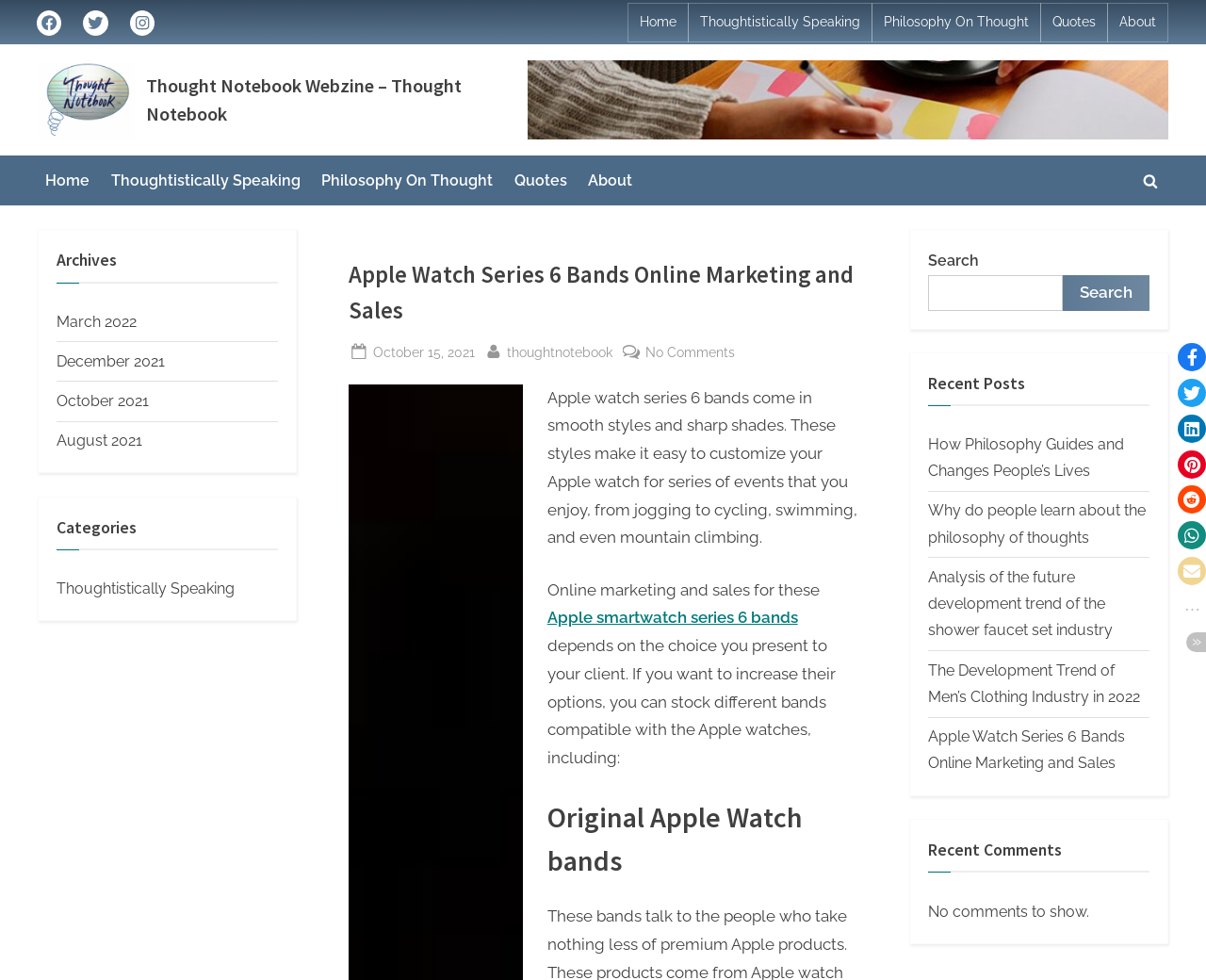Can you find the bounding box coordinates of the area I should click to execute the following instruction: "Learn about Gojek app clone"?

None